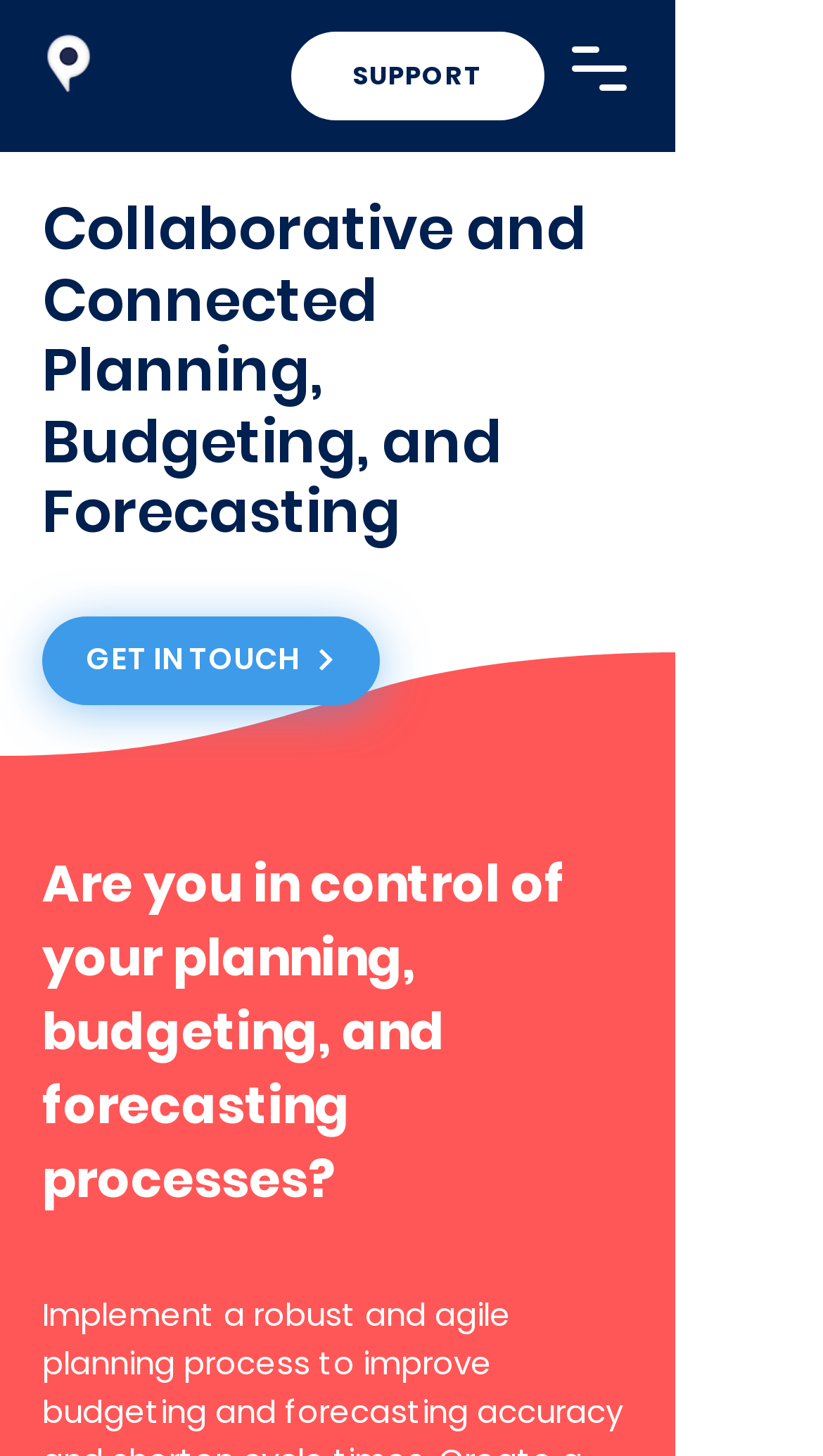Using the image as a reference, answer the following question in as much detail as possible:
What is the company name at the top left?

I found the company name by looking at the top left corner of the webpage, where I saw a link with the text 'On Point Ltd' and an image with the same name.